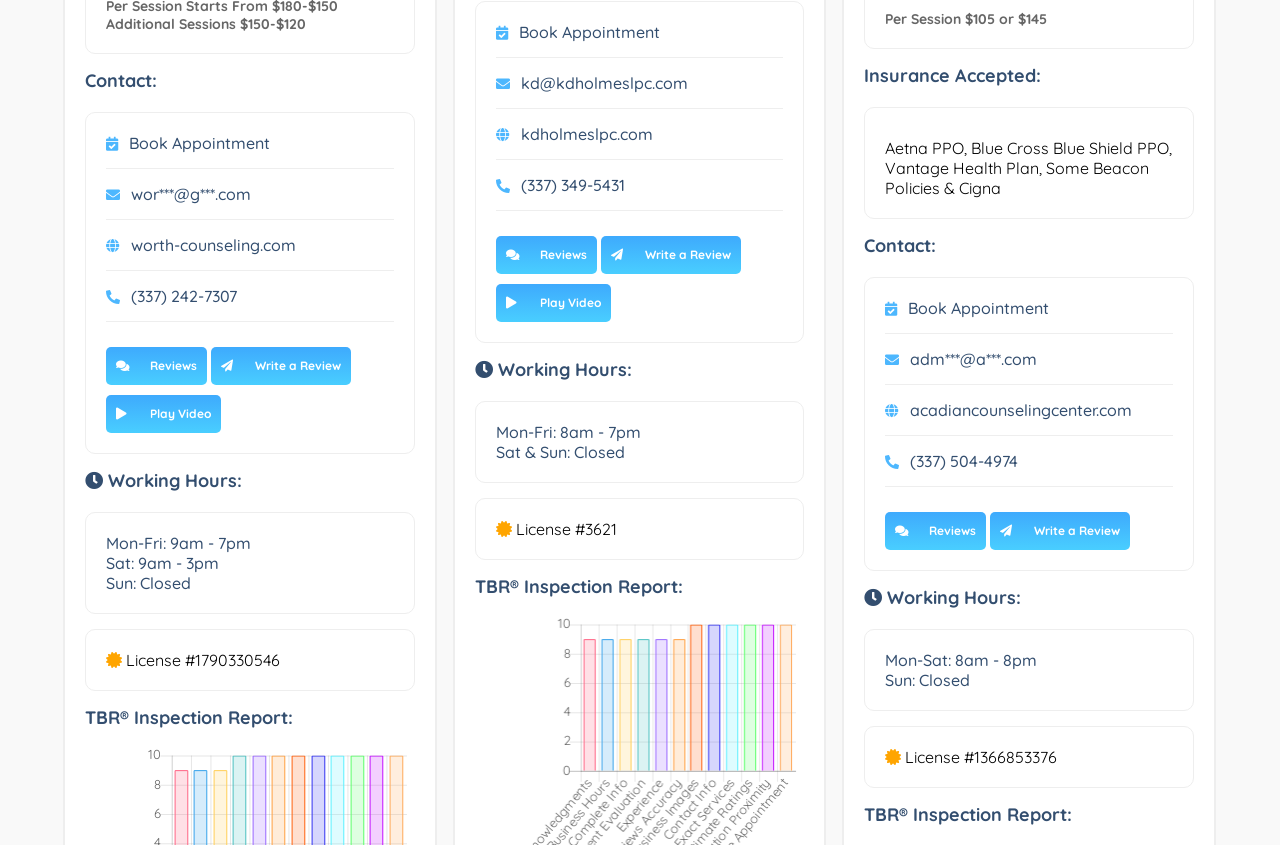Determine the bounding box for the UI element as described: "Write a Review". The coordinates should be represented as four float numbers between 0 and 1, formatted as [left, top, right, bottom].

[0.165, 0.41, 0.274, 0.455]